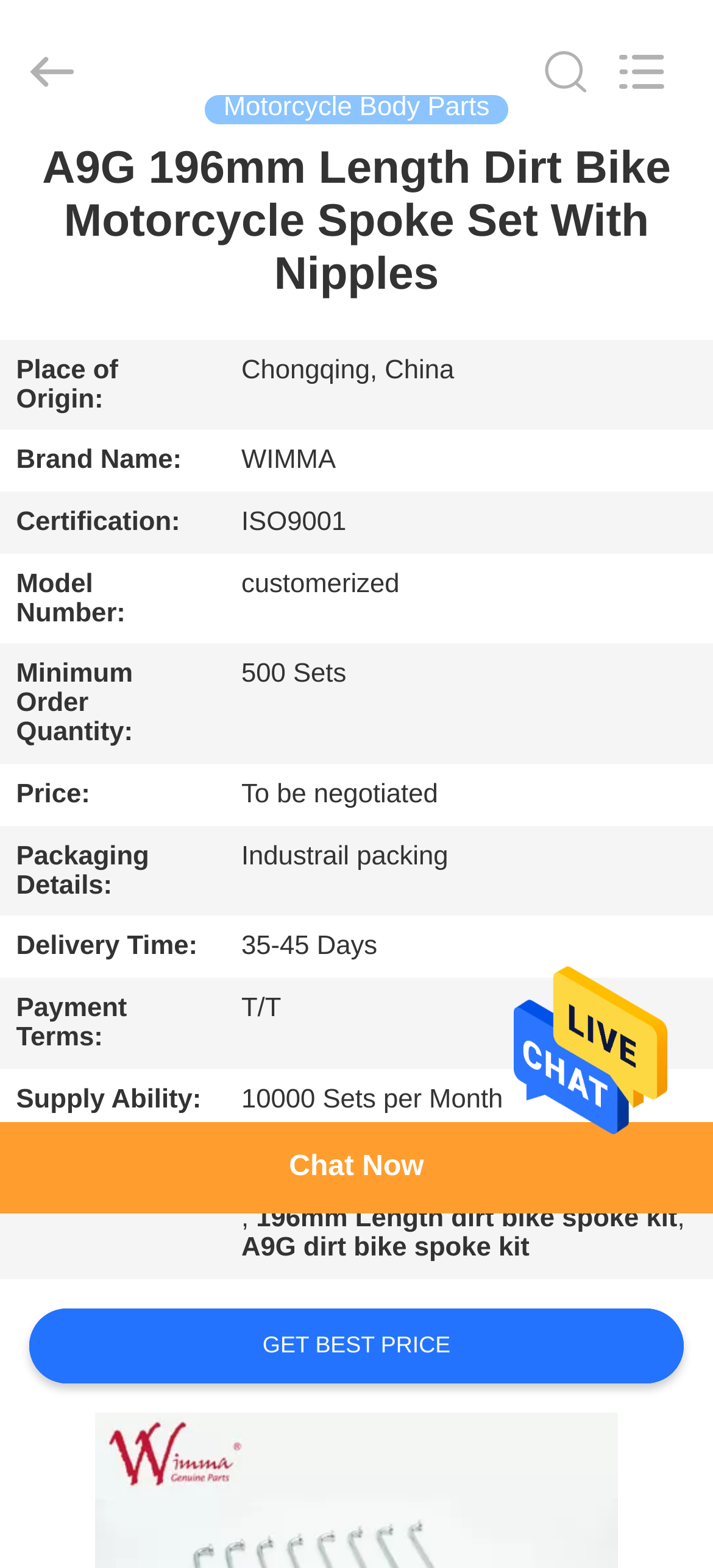Please identify the bounding box coordinates of the element that needs to be clicked to execute the following command: "Search what you want". Provide the bounding box using four float numbers between 0 and 1, formatted as [left, top, right, bottom].

[0.0, 0.0, 0.88, 0.091]